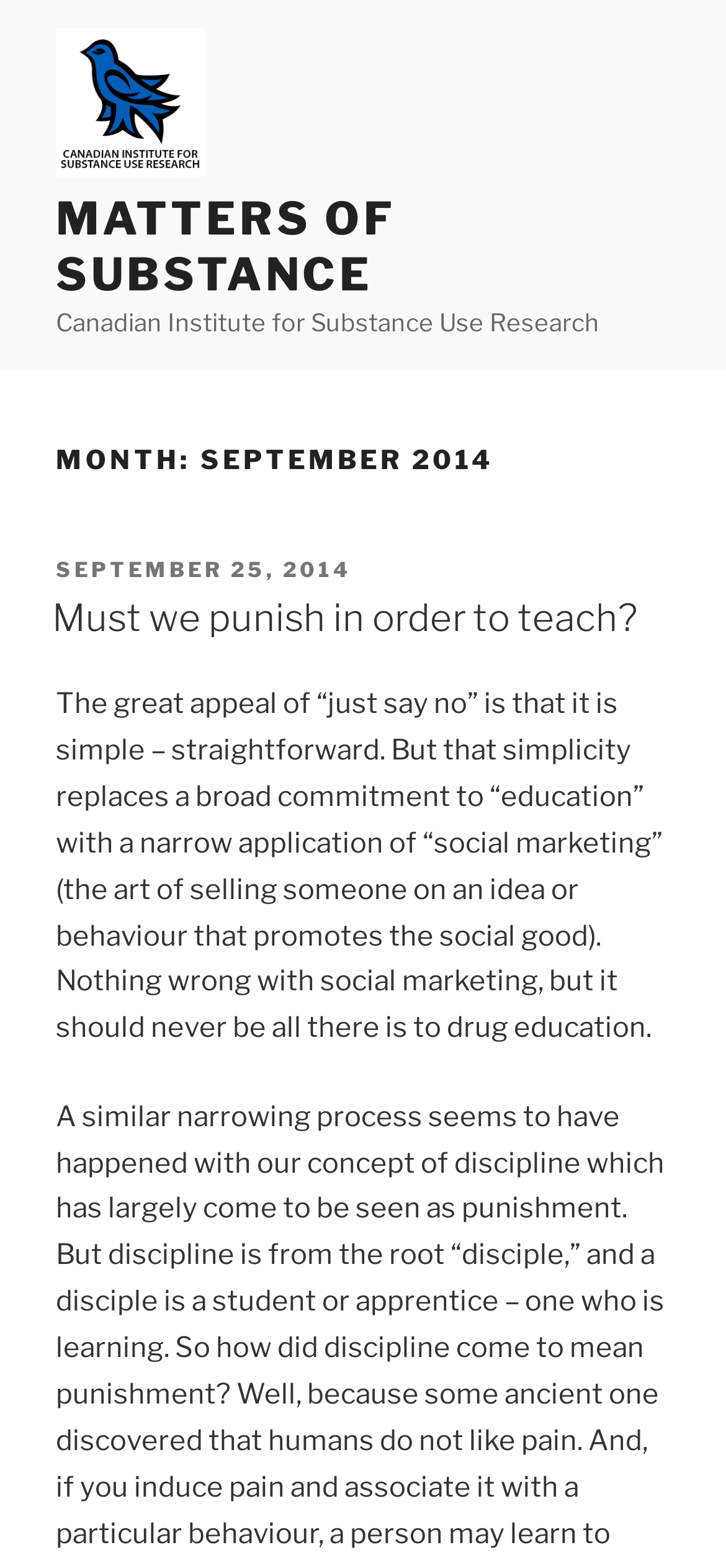Deliver a detailed narrative of the webpage's visual and textual elements.

The webpage is titled "September 2014 – Matters of Substance" and appears to be a blog or article page. At the top, there is a link to "Matters of Substance" accompanied by an image with the same name. Below this, there is a larger link to "MATTERS OF SUBSTANCE" and a static text element displaying the name "Canadian Institute for Substance Use Research".

The main content of the page is headed by a title "MONTH: SEPTEMBER 2014", which is followed by a section with a "POSTED ON" label and a link to the specific date "SEPTEMBER 25, 2014". Below this, there is a heading "Must we punish in order to teach?" which is also a link. This heading is followed by a paragraph of text that discusses the limitations of a "just say no" approach to drug education, highlighting the importance of a broader commitment to education.

There are a total of 4 links on the page, including the two mentioned above, as well as the initial "Matters of Substance" link and its larger counterpart. There is also one image on the page, which is associated with the initial "Matters of Substance" link. The text elements are generally positioned in a vertical column, with the main content section taking up the majority of the page.